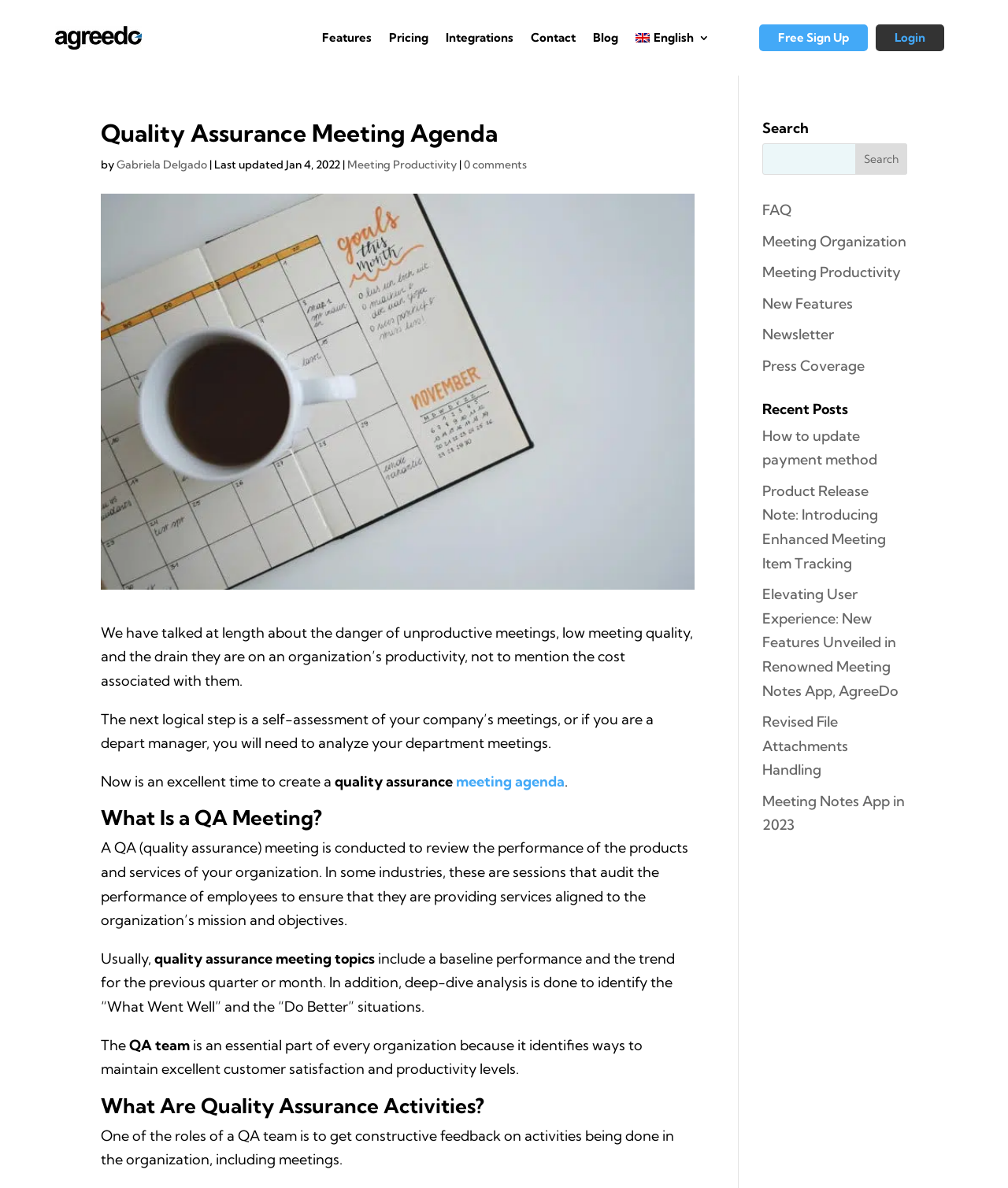Determine the bounding box coordinates of the element's region needed to click to follow the instruction: "Read the 'What Is a QA Meeting?' section". Provide these coordinates as four float numbers between 0 and 1, formatted as [left, top, right, bottom].

[0.1, 0.68, 0.689, 0.704]